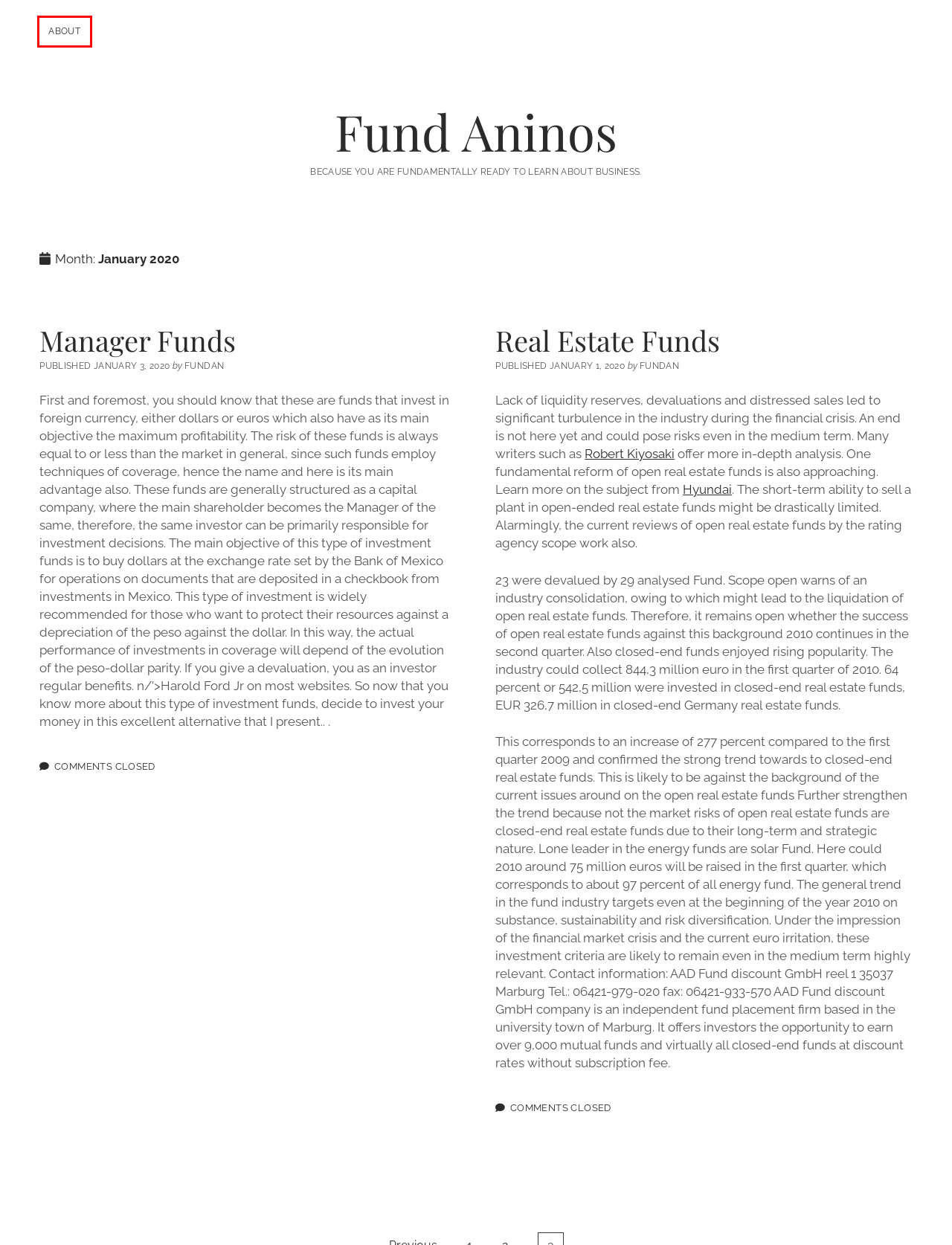Observe the provided screenshot of a webpage that has a red rectangle bounding box. Determine the webpage description that best matches the new webpage after clicking the element inside the red bounding box. Here are the candidates:
A. The 3 Types of Currency and How to Leverage Each to Build Wealth - Influencive
B. About – Fund Aninos
C. Real Estate Funds – Fund Aninos
D. January 2020 – Fund Aninos
E. Manager Funds – Fund Aninos
F. January 2020 – Page 2 – Fund Aninos
G. Fund Aninos – Because you are fundamentally ready to learn about business.
H. Yahoo

B